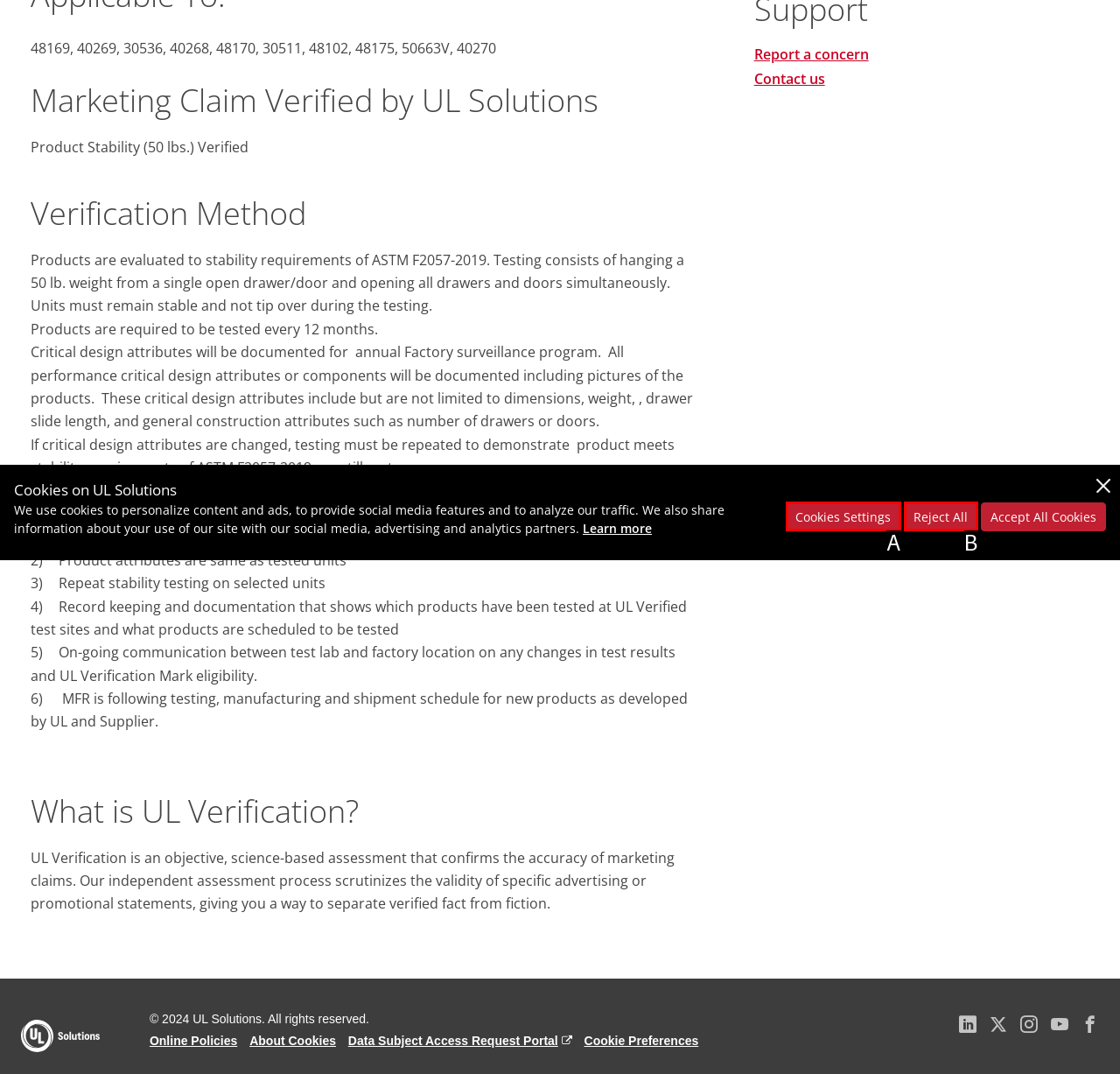Match the element description: Reject All to the correct HTML element. Answer with the letter of the selected option.

B